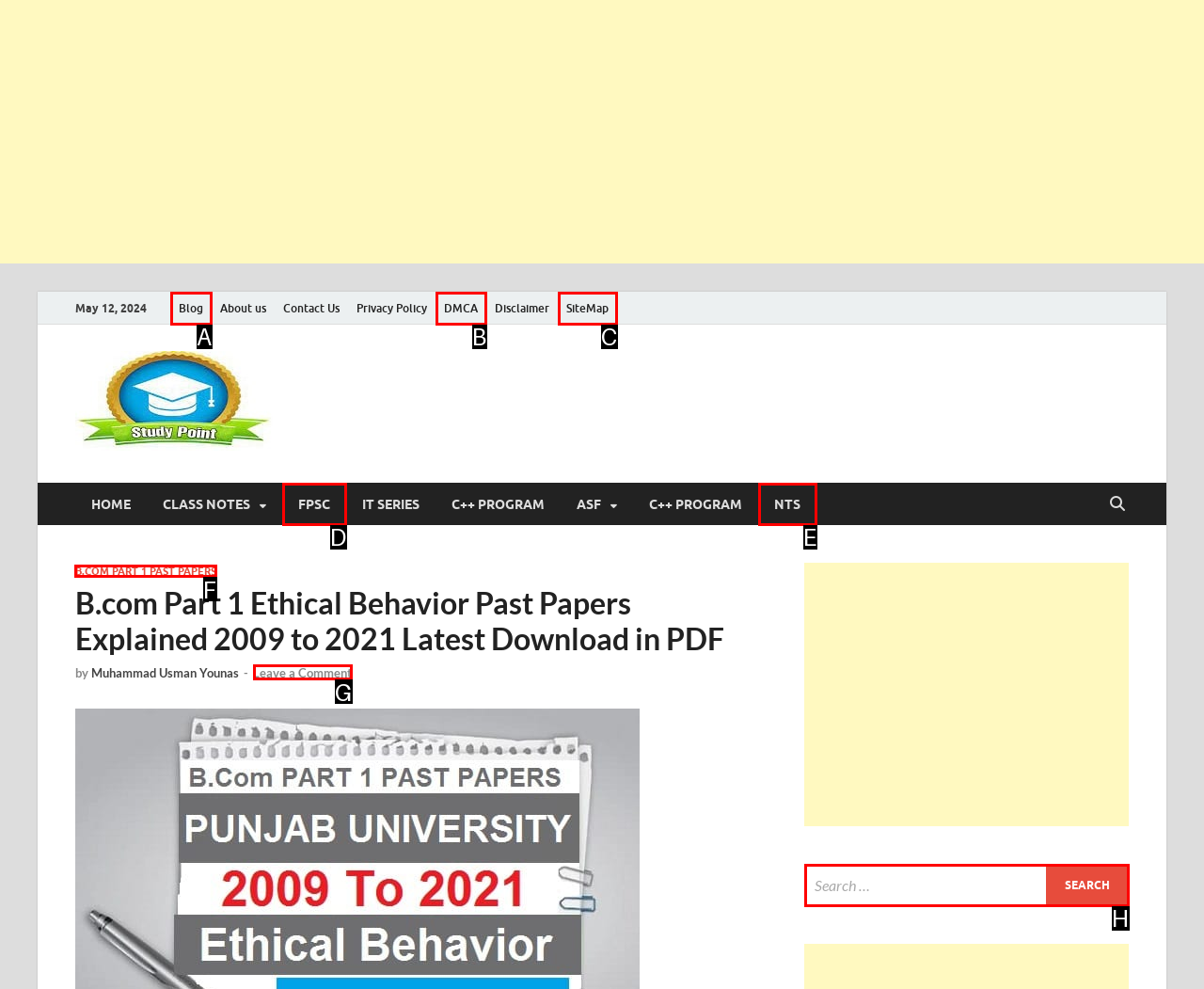For the instruction: Check recent news, which HTML element should be clicked?
Respond with the letter of the appropriate option from the choices given.

None